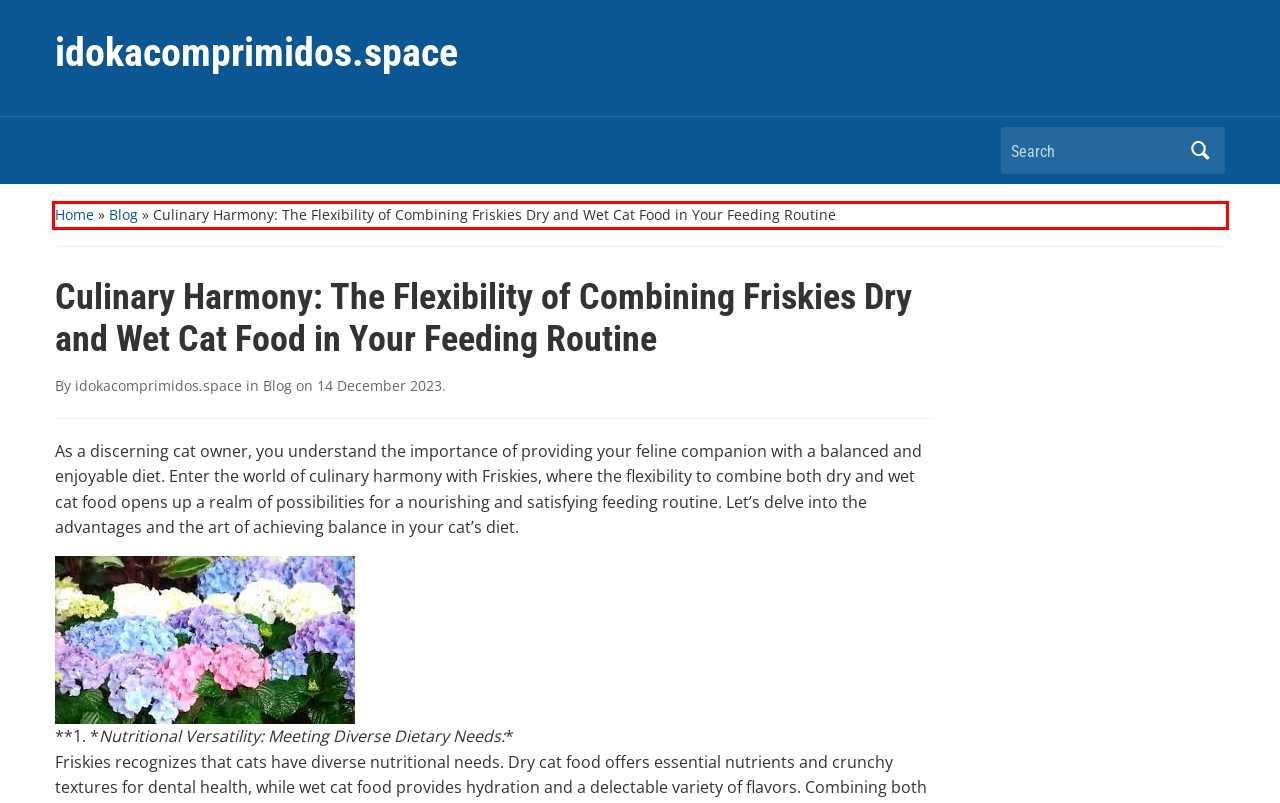Within the screenshot of the webpage, there is a red rectangle. Please recognize and generate the text content inside this red bounding box.

Home » Blog » Culinary Harmony: The Flexibility of Combining Friskies Dry and Wet Cat Food in Your Feeding Routine